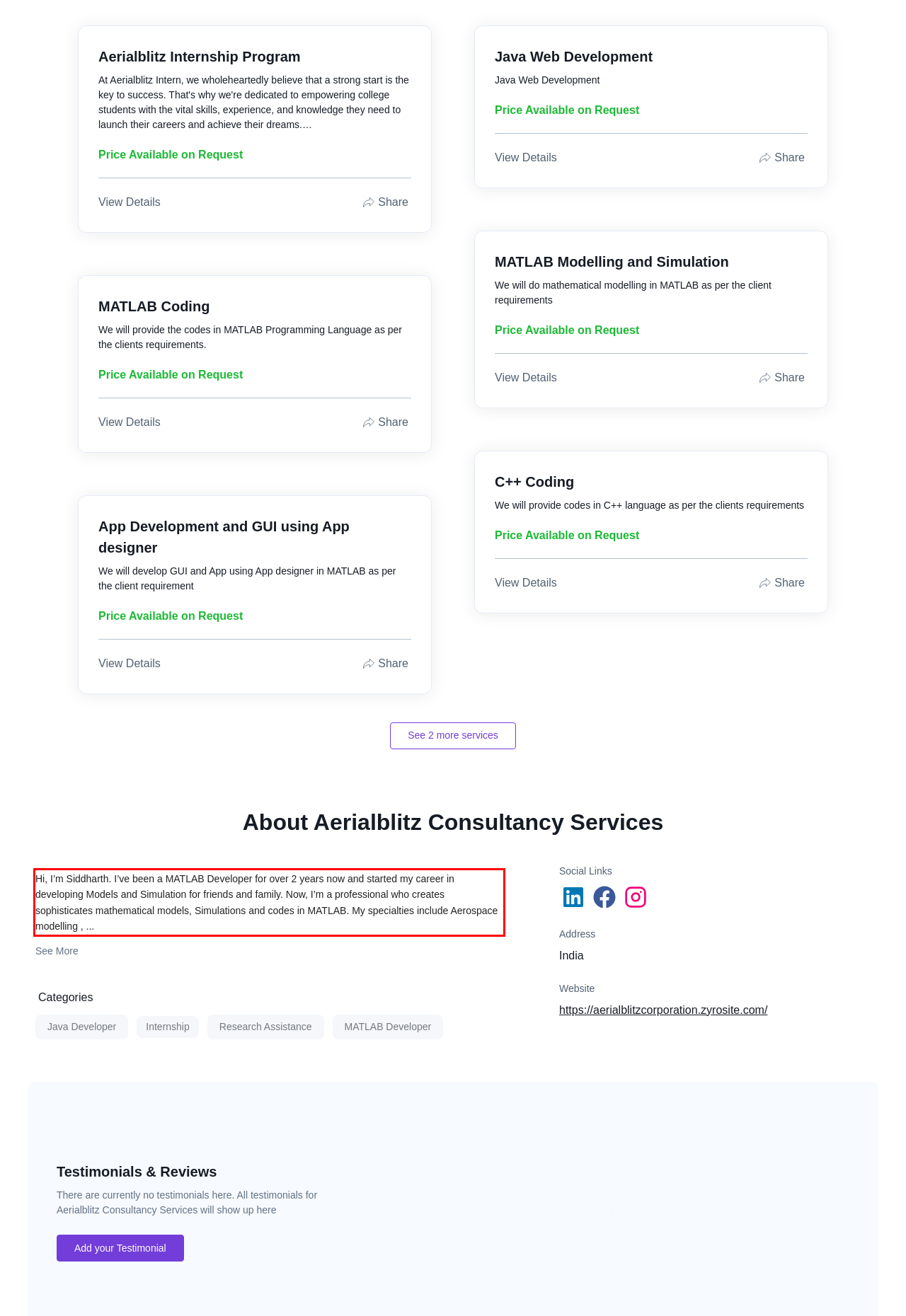By examining the provided screenshot of a webpage, recognize the text within the red bounding box and generate its text content.

Hi, I’m Siddharth. I’ve been a MATLAB Developer for over 2 years now and started my career in developing Models and Simulation for friends and family. Now, I’m a professional who creates sophisticates mathematical models, Simulations and codes in MATLAB. My specialties include Aerospace modelling , ...